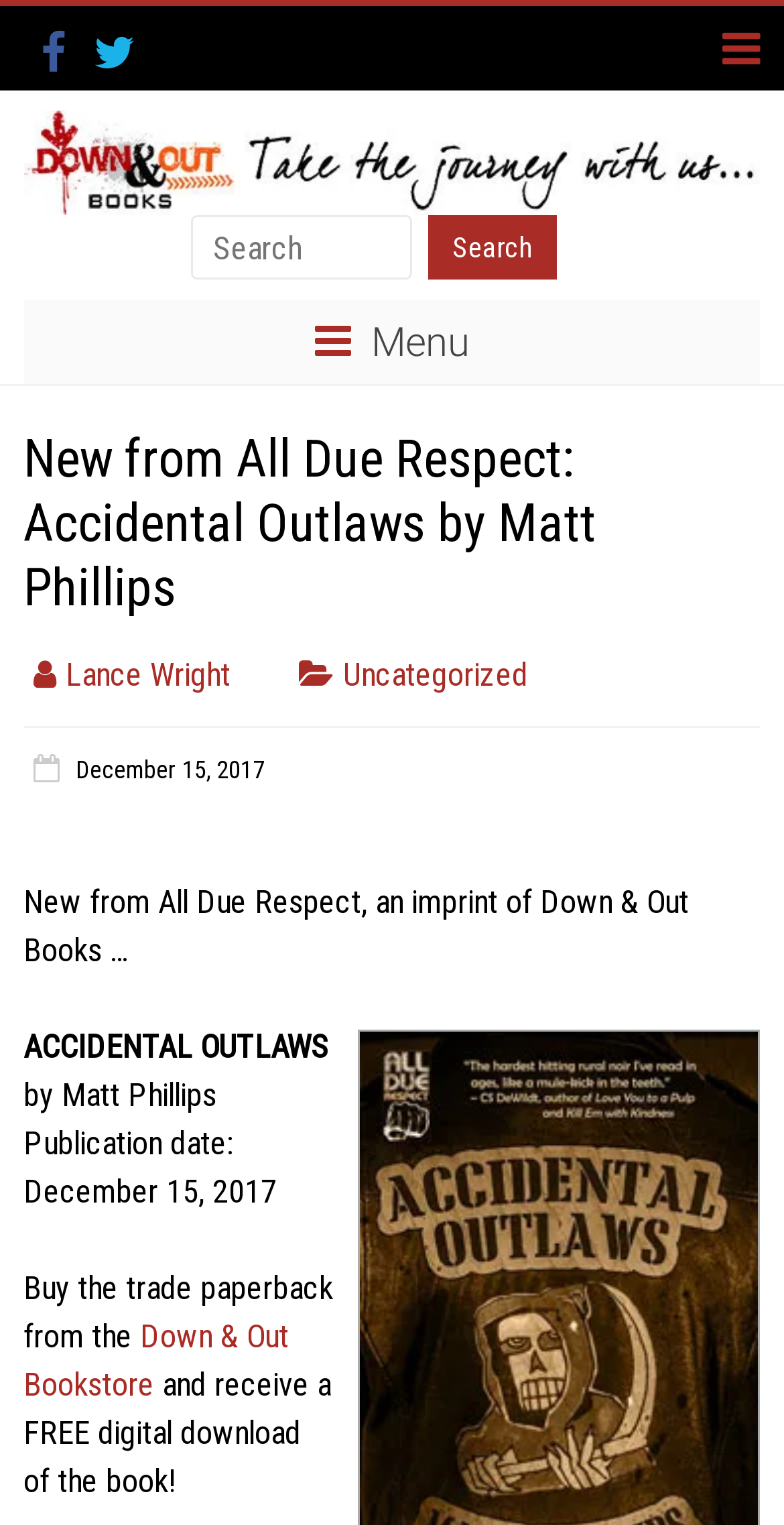Give a one-word or phrase response to the following question: What is the benefit of buying from the bookstore?

Free digital download